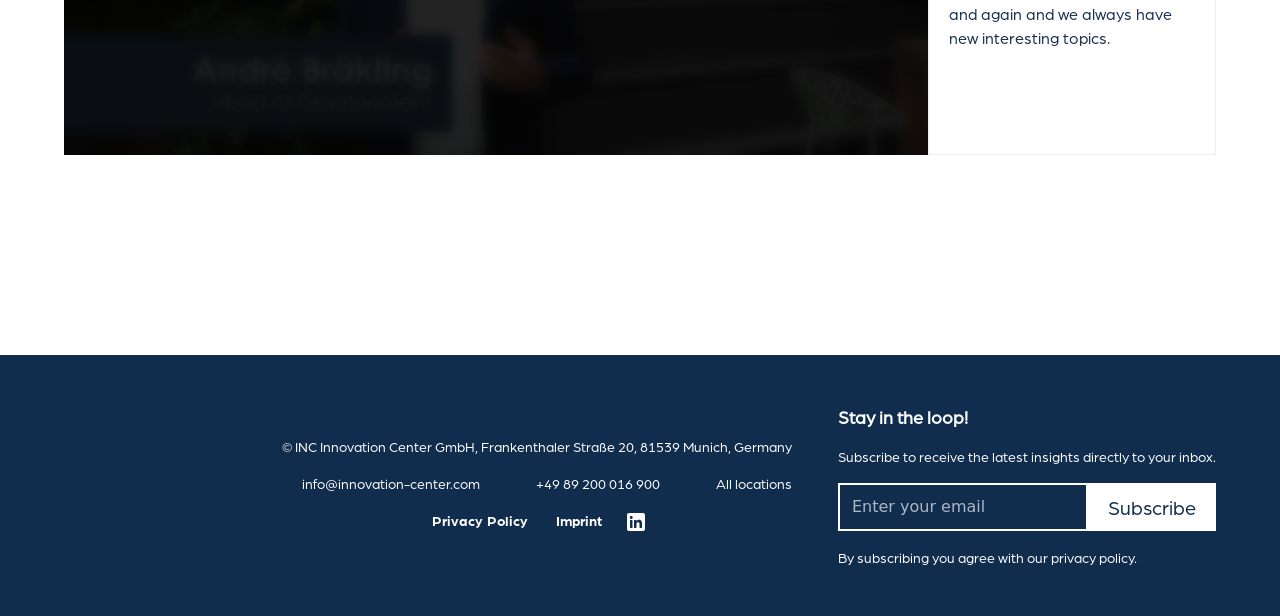Determine the bounding box coordinates of the section to be clicked to follow the instruction: "Click the imprint link". The coordinates should be given as four float numbers between 0 and 1, formatted as [left, top, right, bottom].

[0.43, 0.828, 0.475, 0.867]